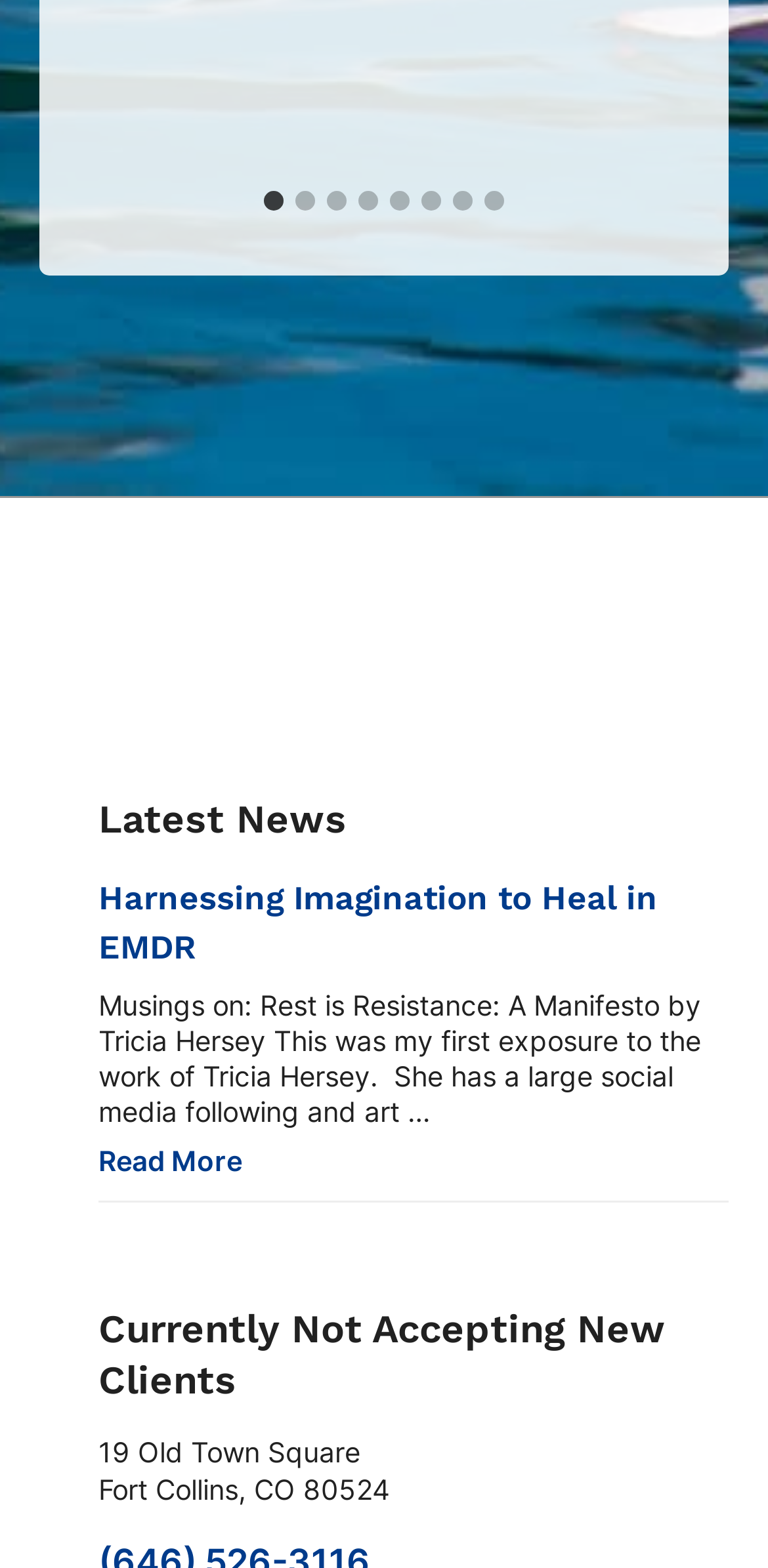Pinpoint the bounding box coordinates of the element to be clicked to execute the instruction: "View latest news".

[0.128, 0.505, 0.949, 0.538]